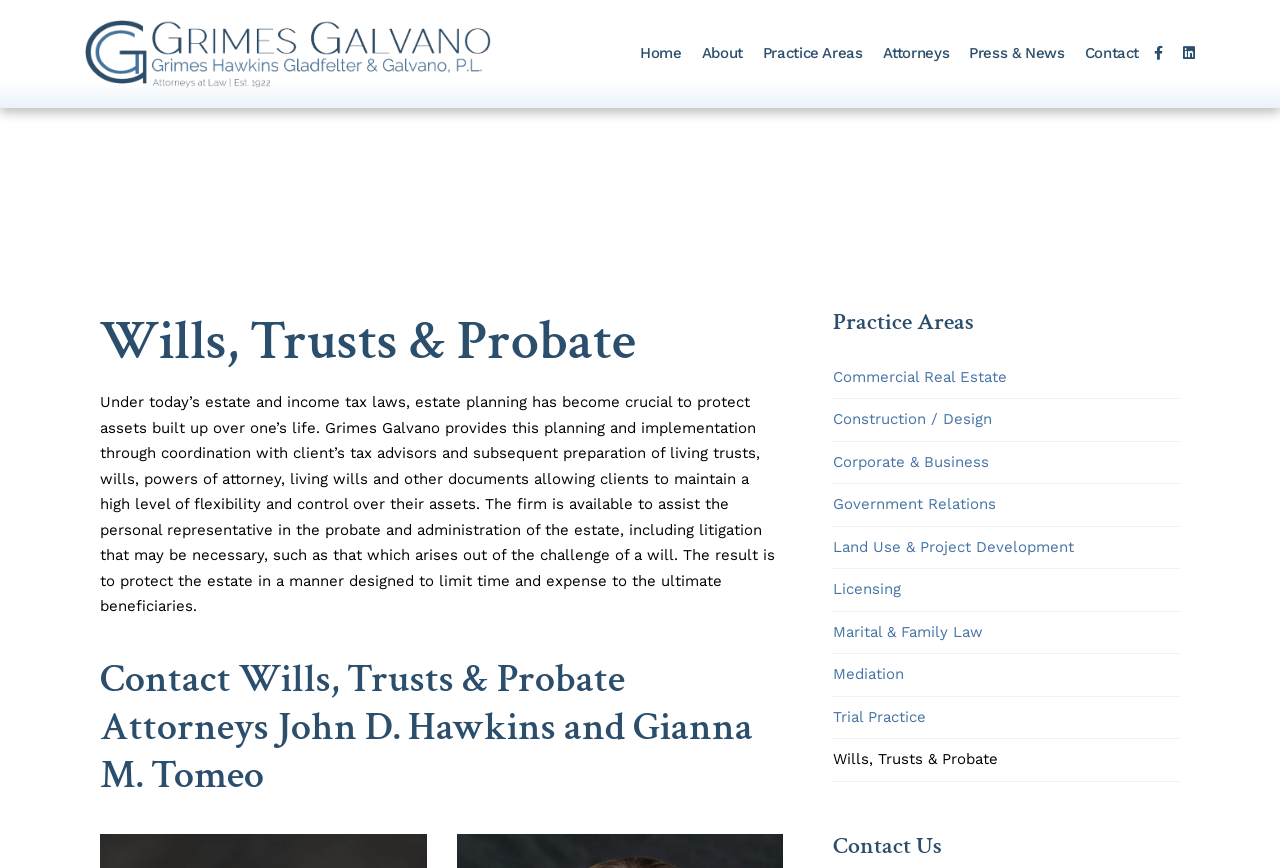What is the purpose of estate planning?
Please respond to the question thoroughly and include all relevant details.

I found the answer by reading the static text on the webpage, which states that 'estate planning has become crucial to protect assets built up over one’s life'.